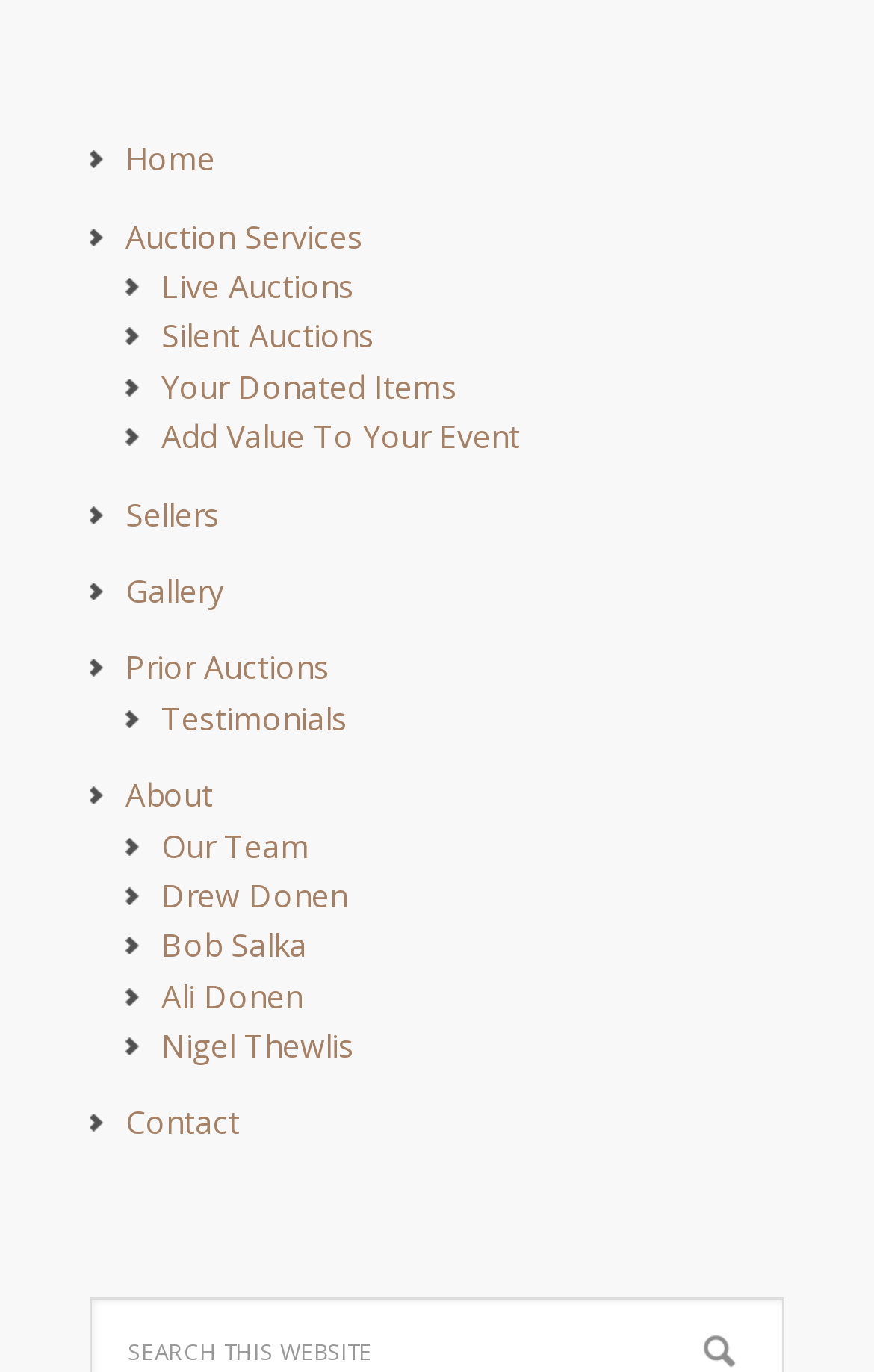Please answer the following question using a single word or phrase: 
What is the last link in the bottom section?

Contact